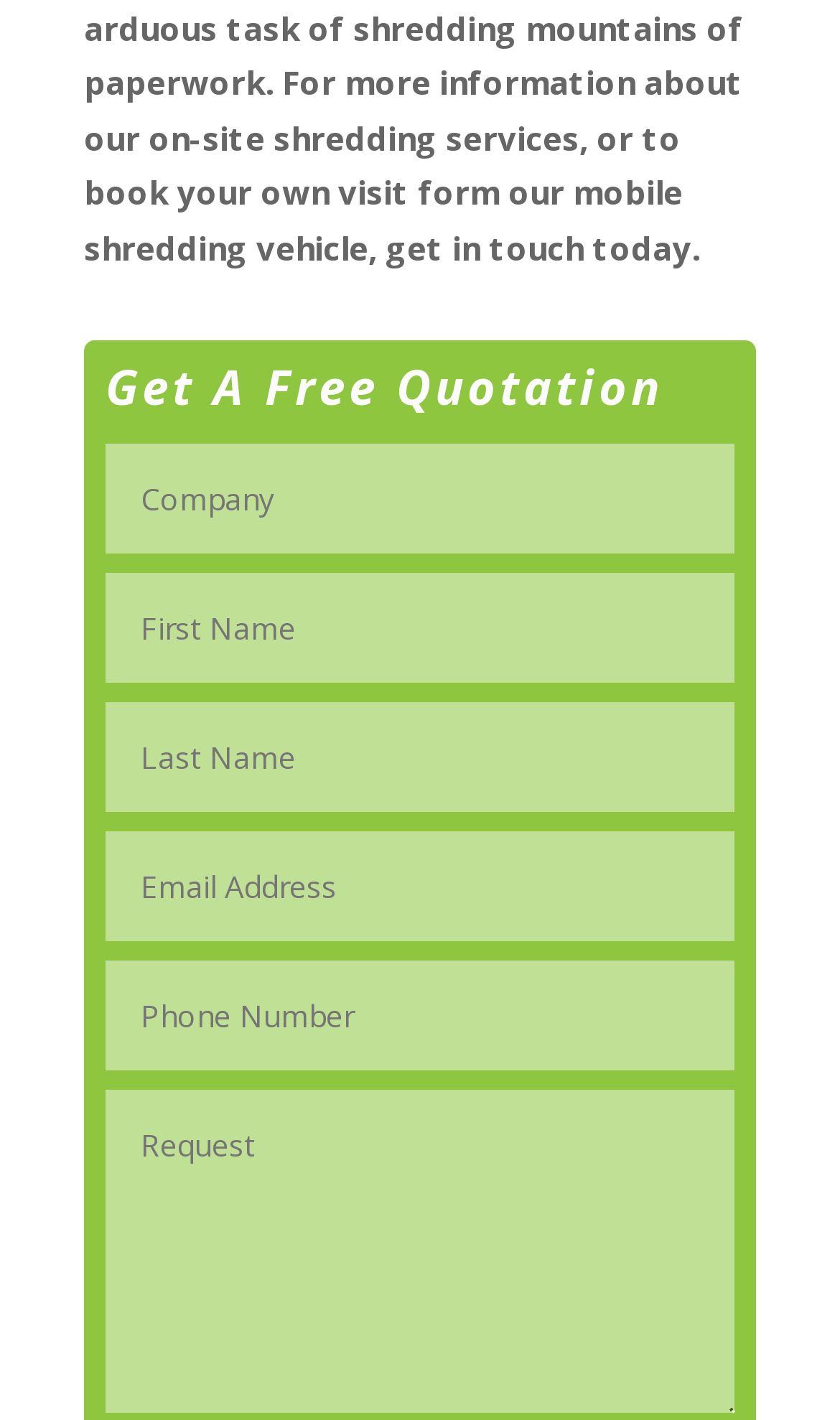What is the purpose of the heading?
With the help of the image, please provide a detailed response to the question.

The heading element has the text 'Get A Free Quotation', which suggests that the purpose of the heading is to inform users that they can obtain a free quotation by filling out the form below.